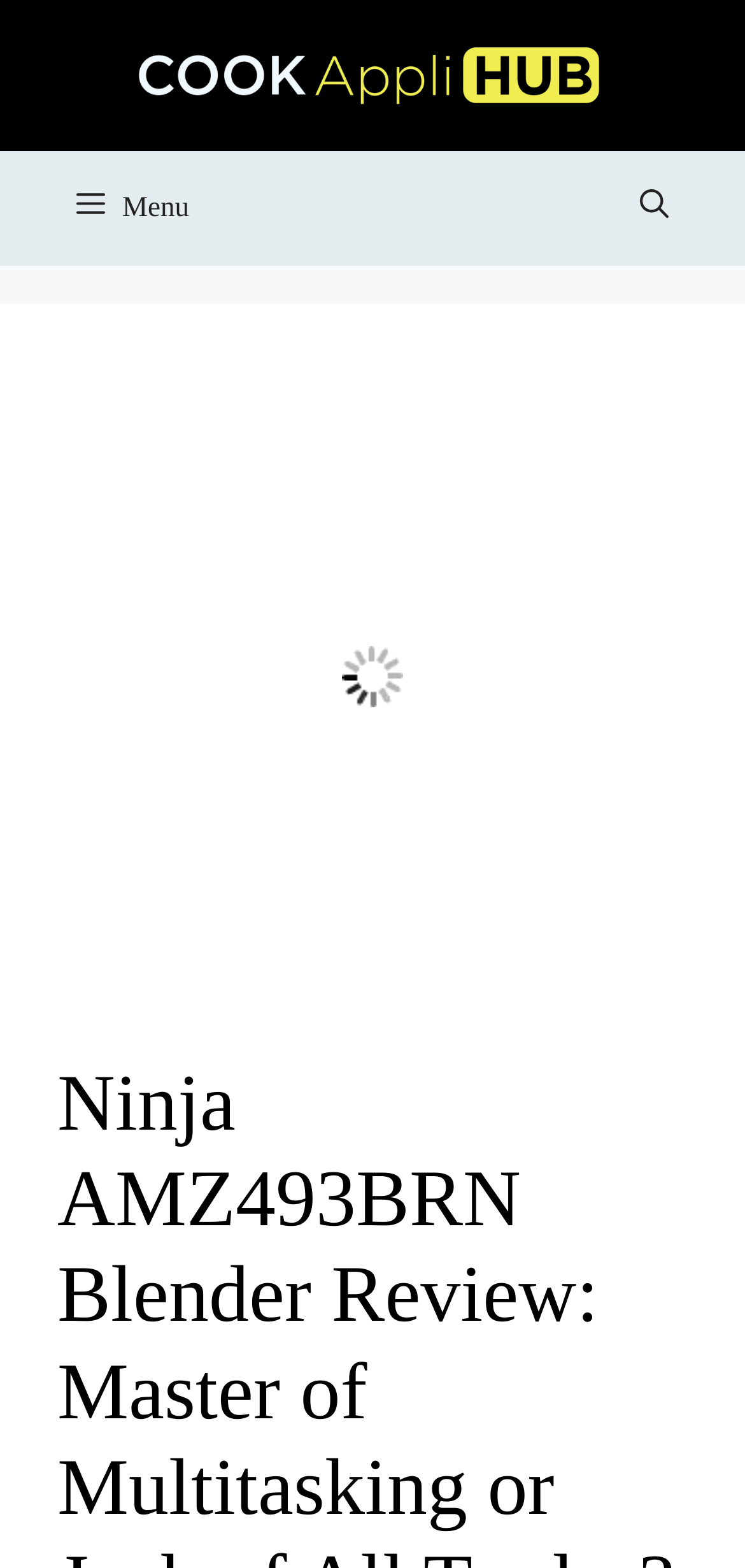What is the main topic of the webpage?
Using the visual information, reply with a single word or short phrase.

Ninja AMZ493BRN Blender review